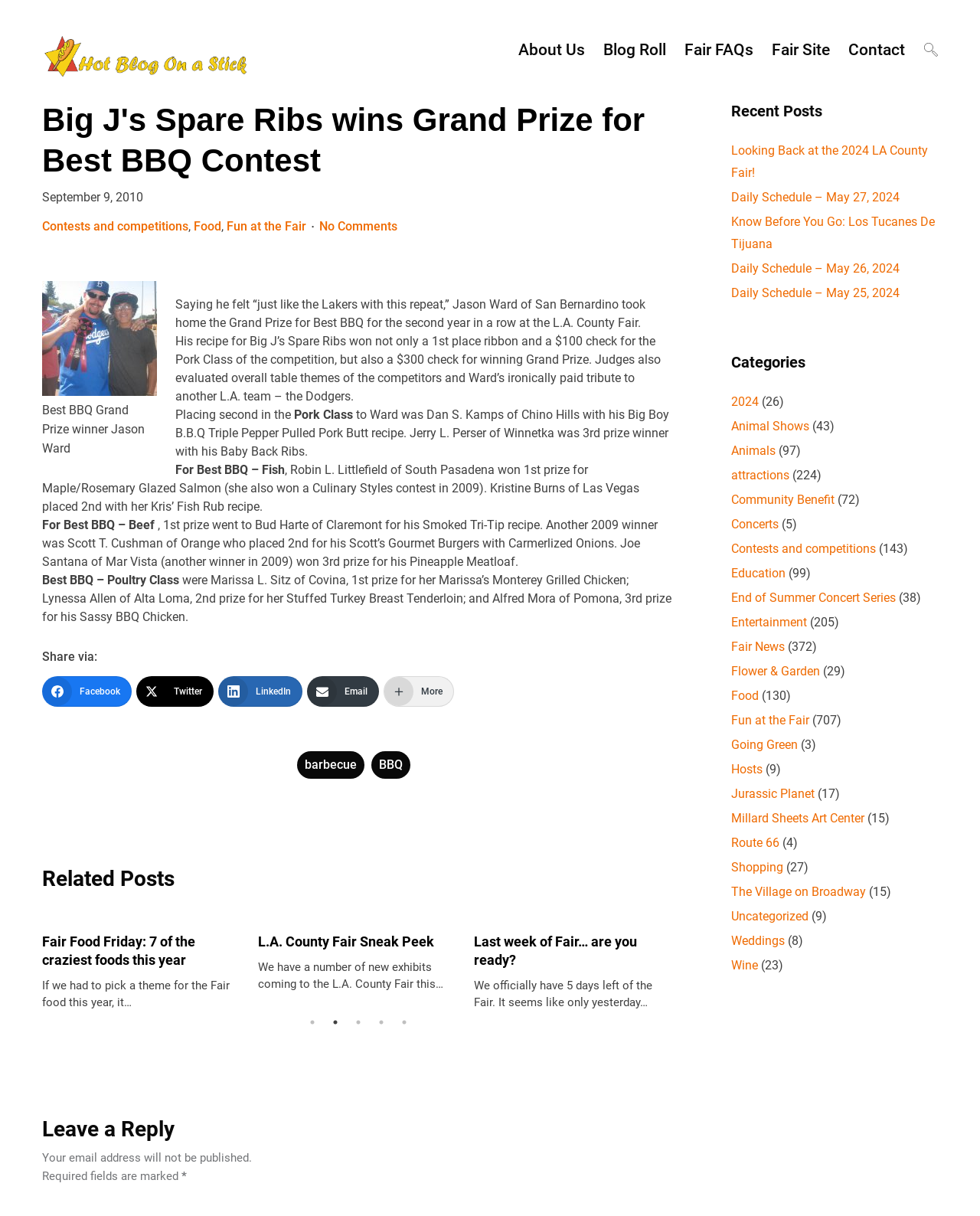What is the name of the team that Jason Ward's table theme paid tribute to?
Please use the visual content to give a single word or phrase answer.

Dodgers